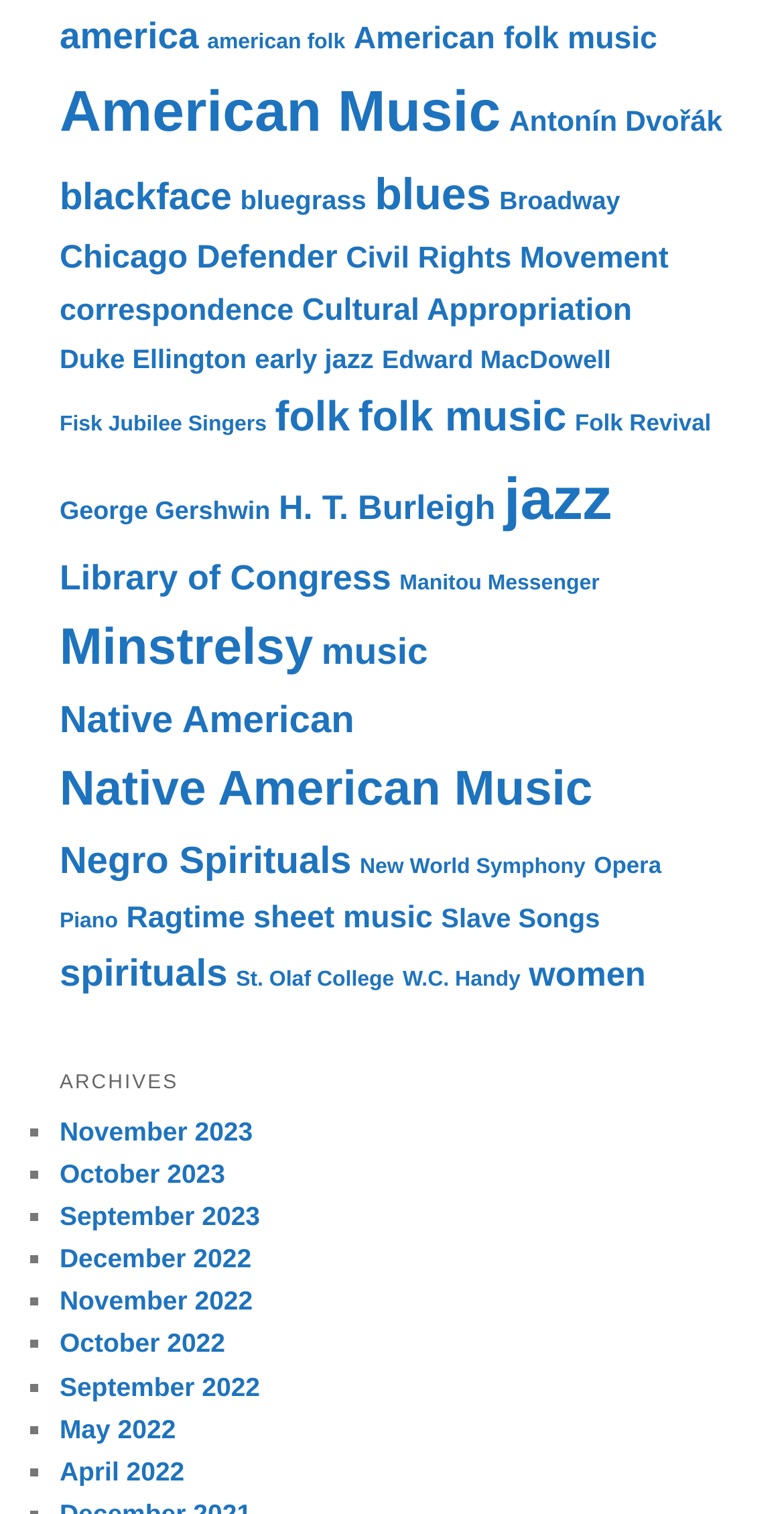What is the category with the most items? Look at the image and give a one-word or short phrase answer.

American Music